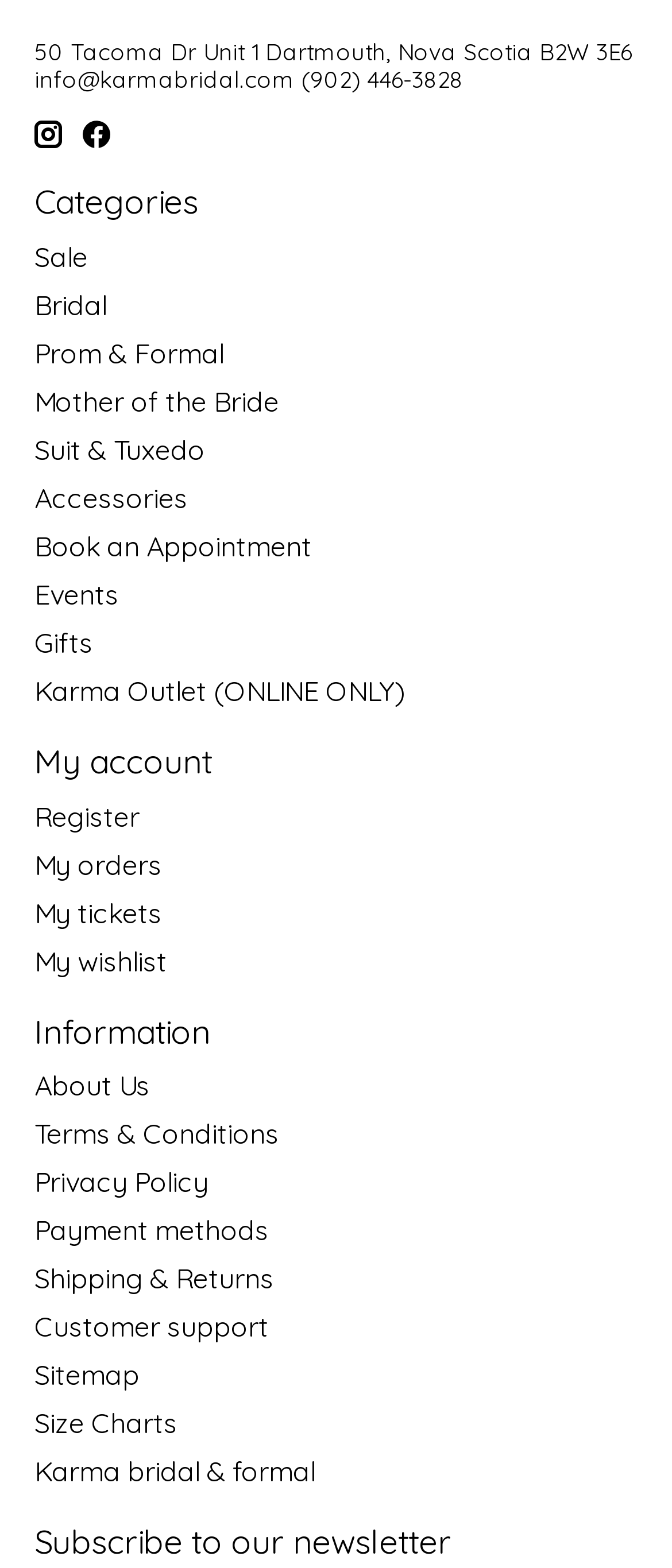Provide the bounding box coordinates for the area that should be clicked to complete the instruction: "Book an Appointment".

[0.051, 0.337, 0.464, 0.359]